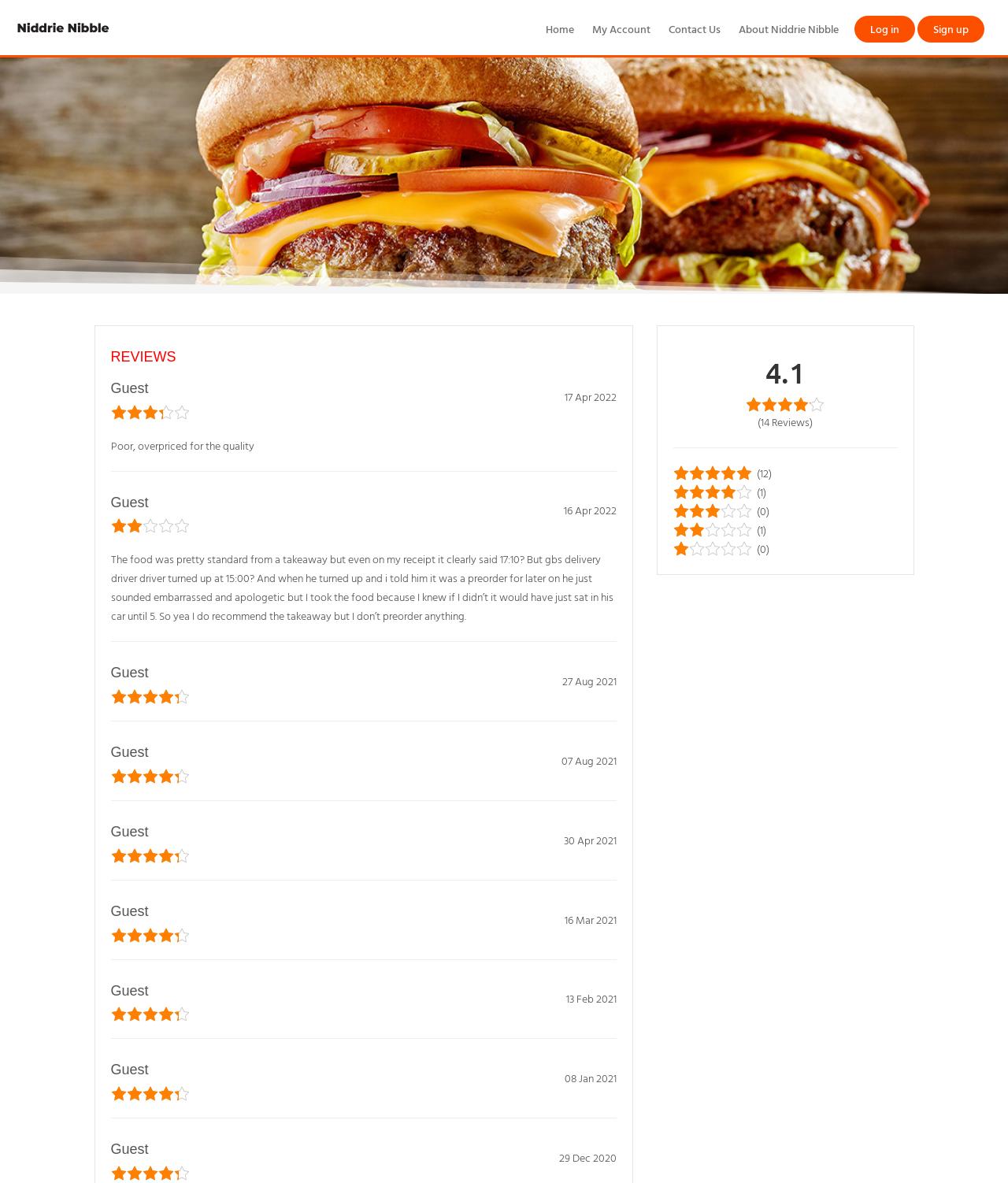What type of food does the takeaway serve?
Using the visual information, reply with a single word or short phrase.

Not specified